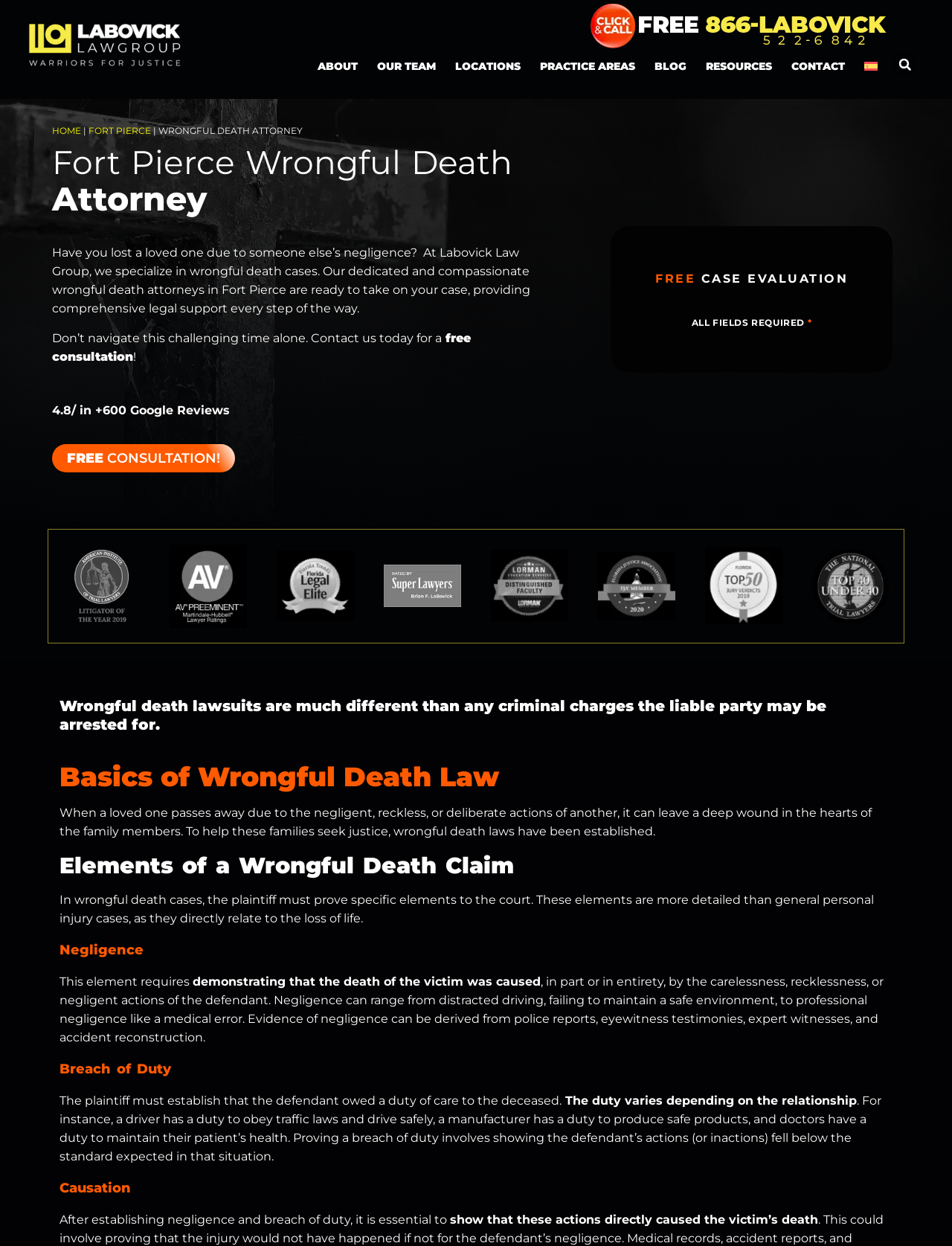Kindly determine the bounding box coordinates of the area that needs to be clicked to fulfill this instruction: "Search for something".

[0.932, 0.043, 0.962, 0.061]